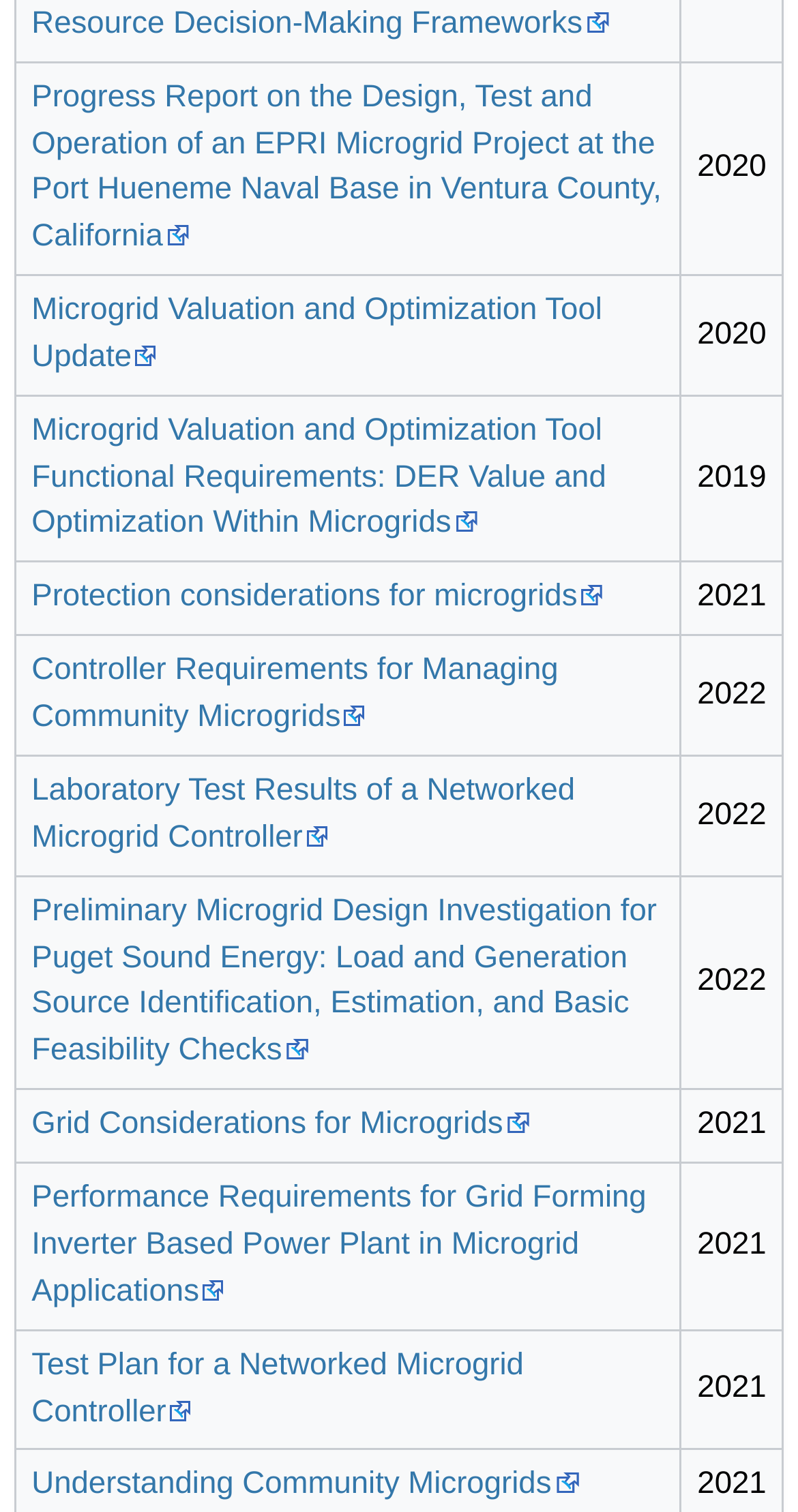Please provide a brief answer to the following inquiry using a single word or phrase:
How many rows are there in the grid?

10